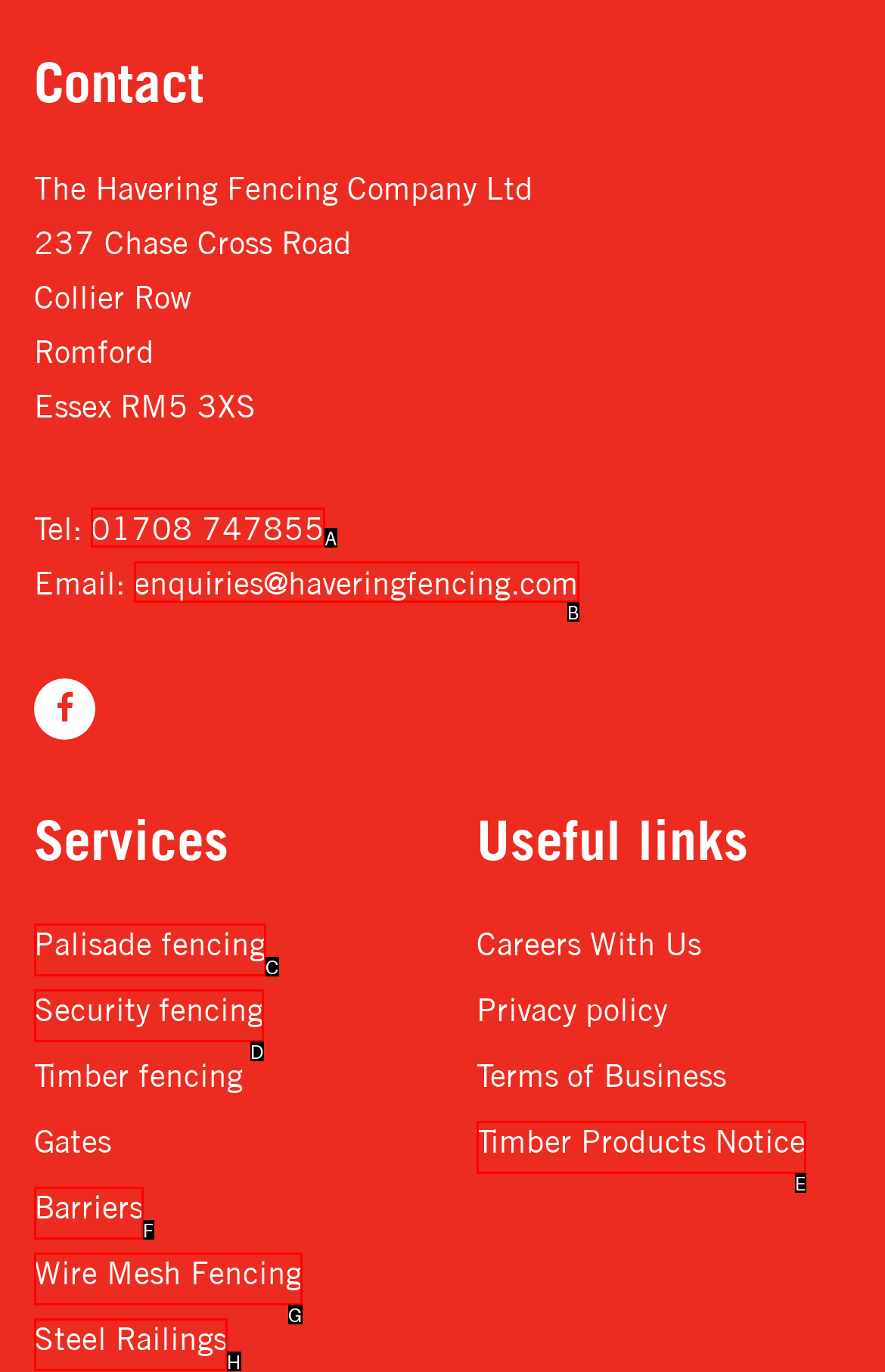For the task: Call the phone number, specify the letter of the option that should be clicked. Answer with the letter only.

A